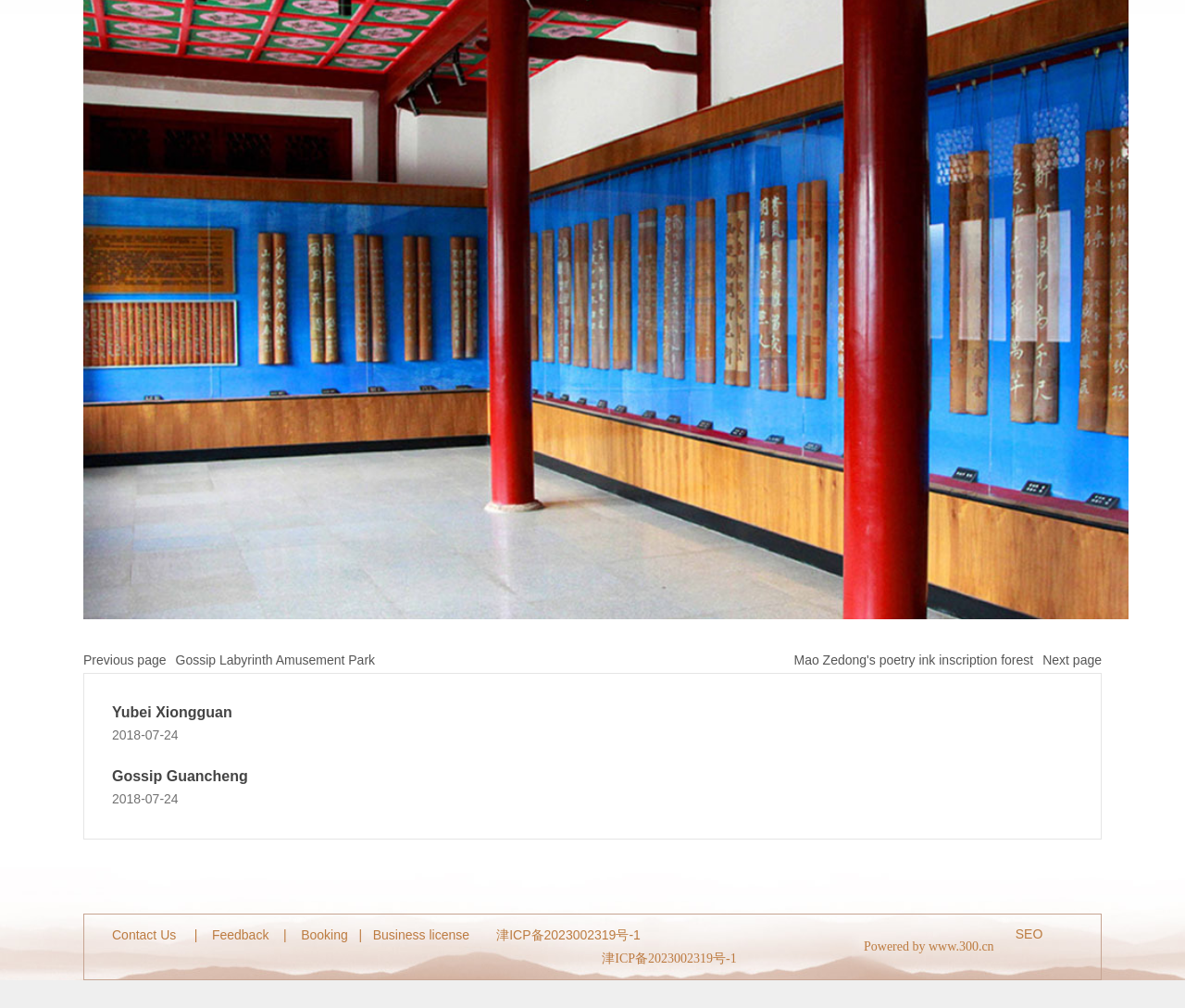From the webpage screenshot, identify the region described by SEO. Provide the bounding box coordinates as (top-left x, top-left y, bottom-right x, bottom-right y), with each value being a floating point number between 0 and 1.

[0.857, 0.919, 0.88, 0.934]